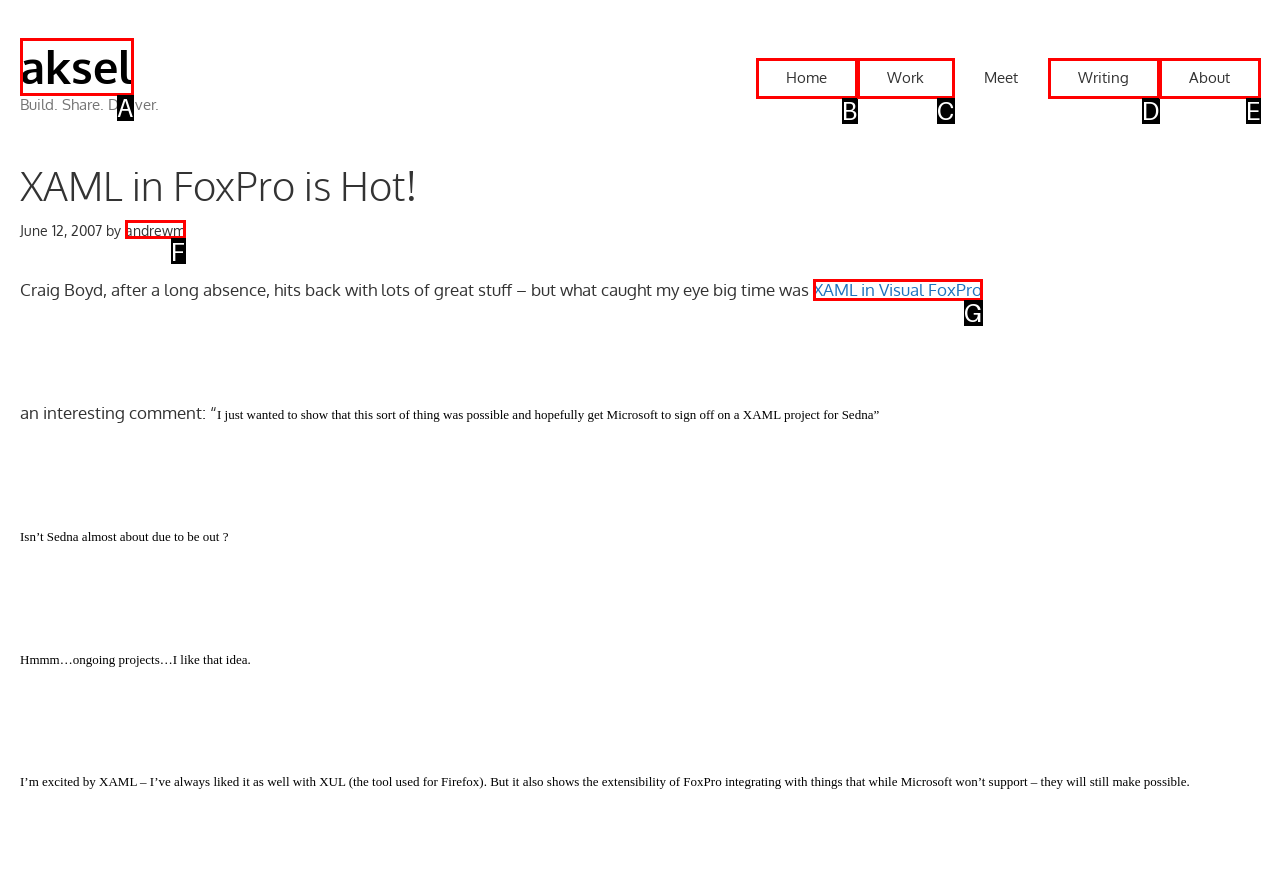Choose the option that best matches the description: XAML in Visual FoxPro
Indicate the letter of the matching option directly.

G